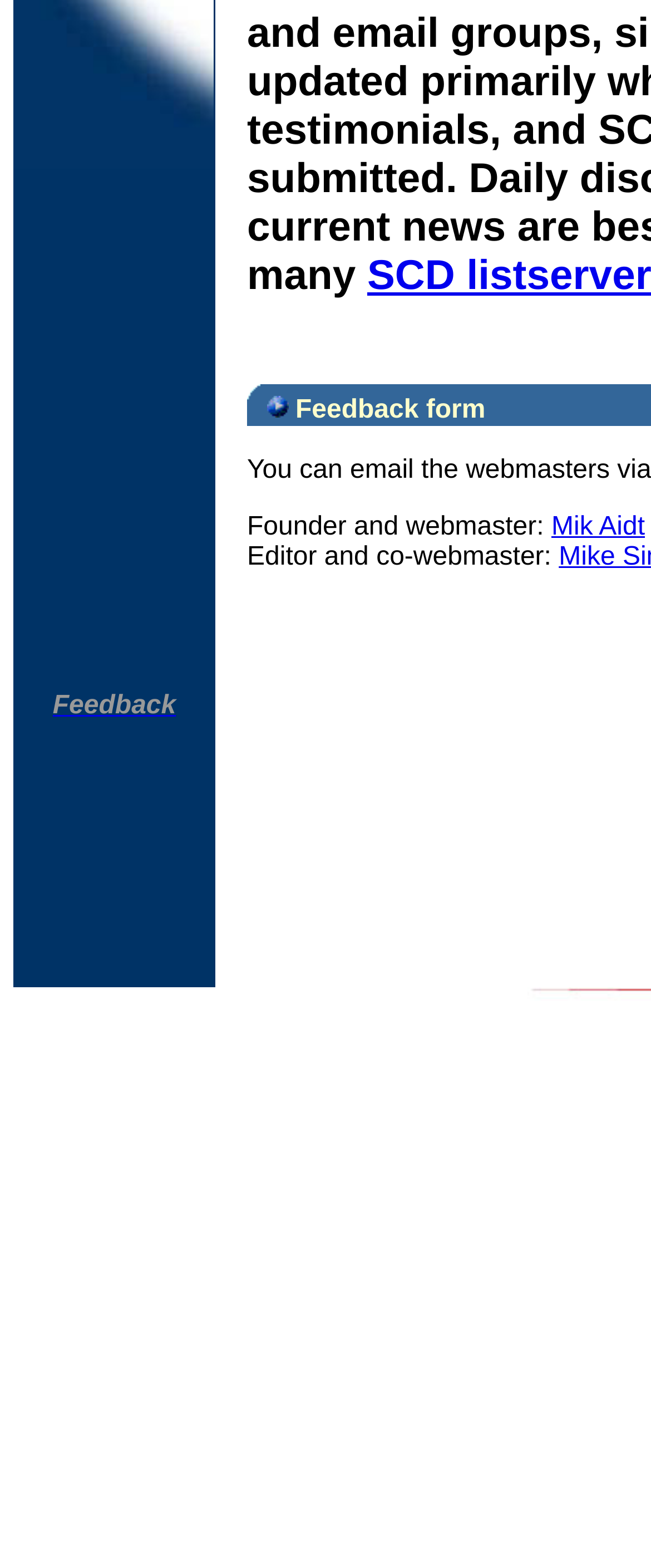Please determine the bounding box coordinates, formatted as (top-left x, top-left y, bottom-right x, bottom-right y), with all values as floating point numbers between 0 and 1. Identify the bounding box of the region described as: title="AudioPlus News and Views"

None